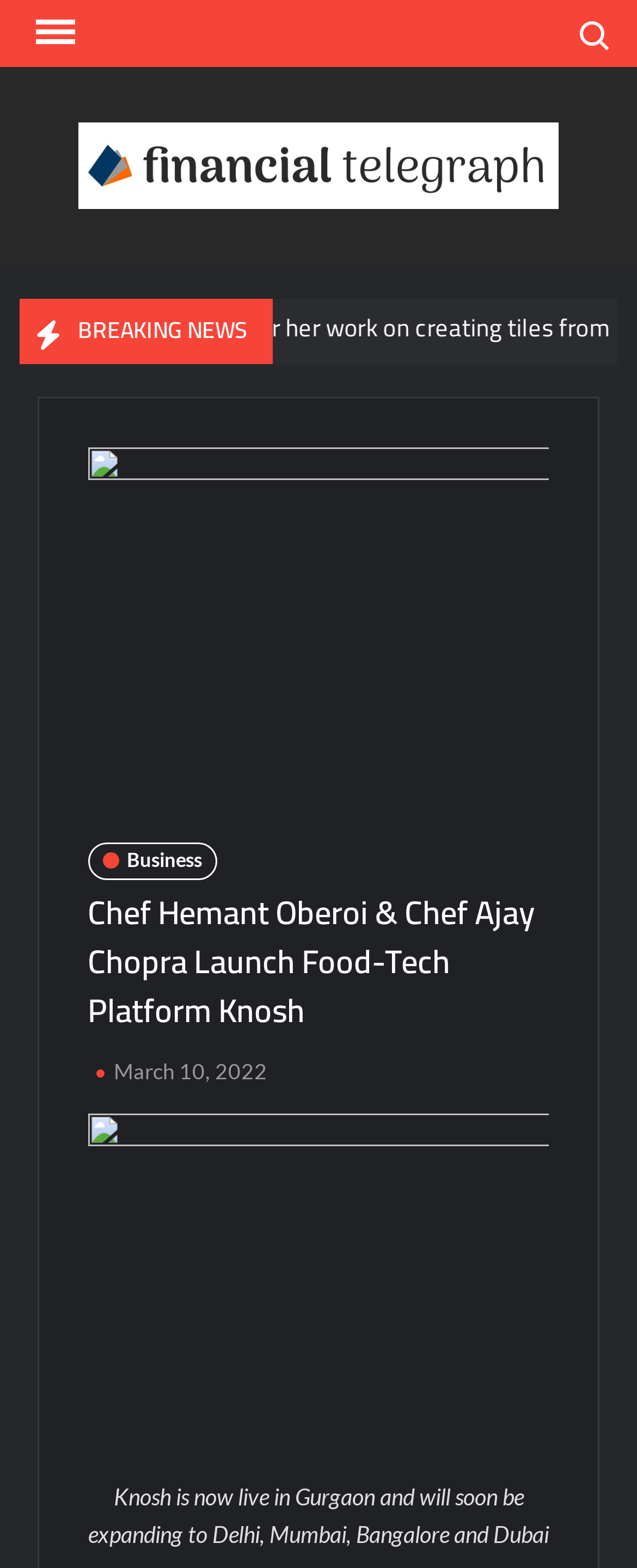Generate the title text from the webpage.

Chef Hemant Oberoi & Chef Ajay Chopra Launch Food-Tech Platform Knosh